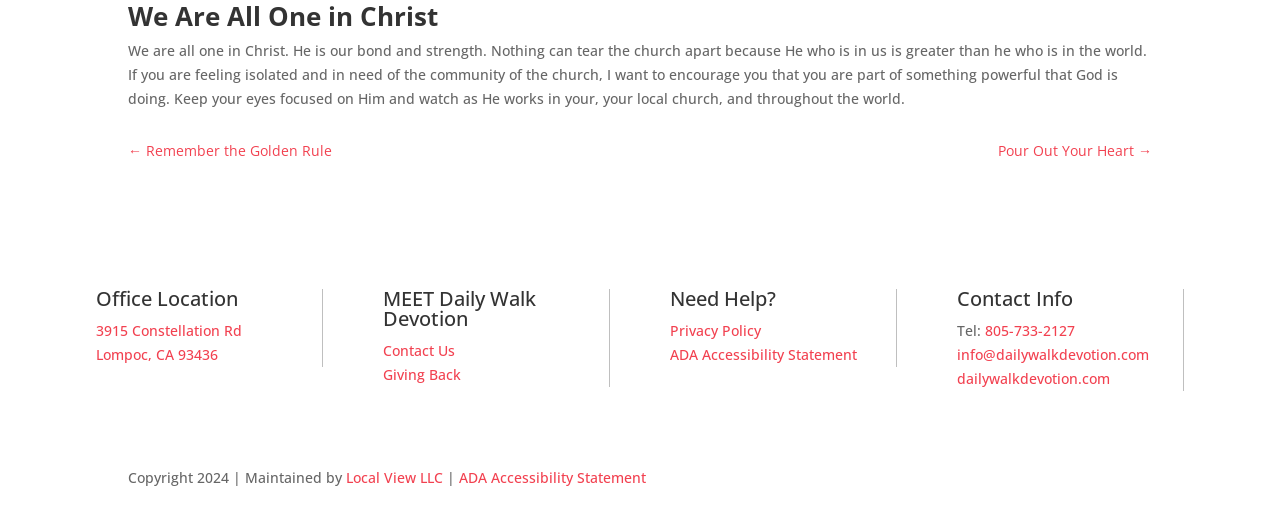Determine the bounding box coordinates of the clickable area required to perform the following instruction: "Visit the office location". The coordinates should be represented as four float numbers between 0 and 1: [left, top, right, bottom].

[0.075, 0.624, 0.189, 0.661]